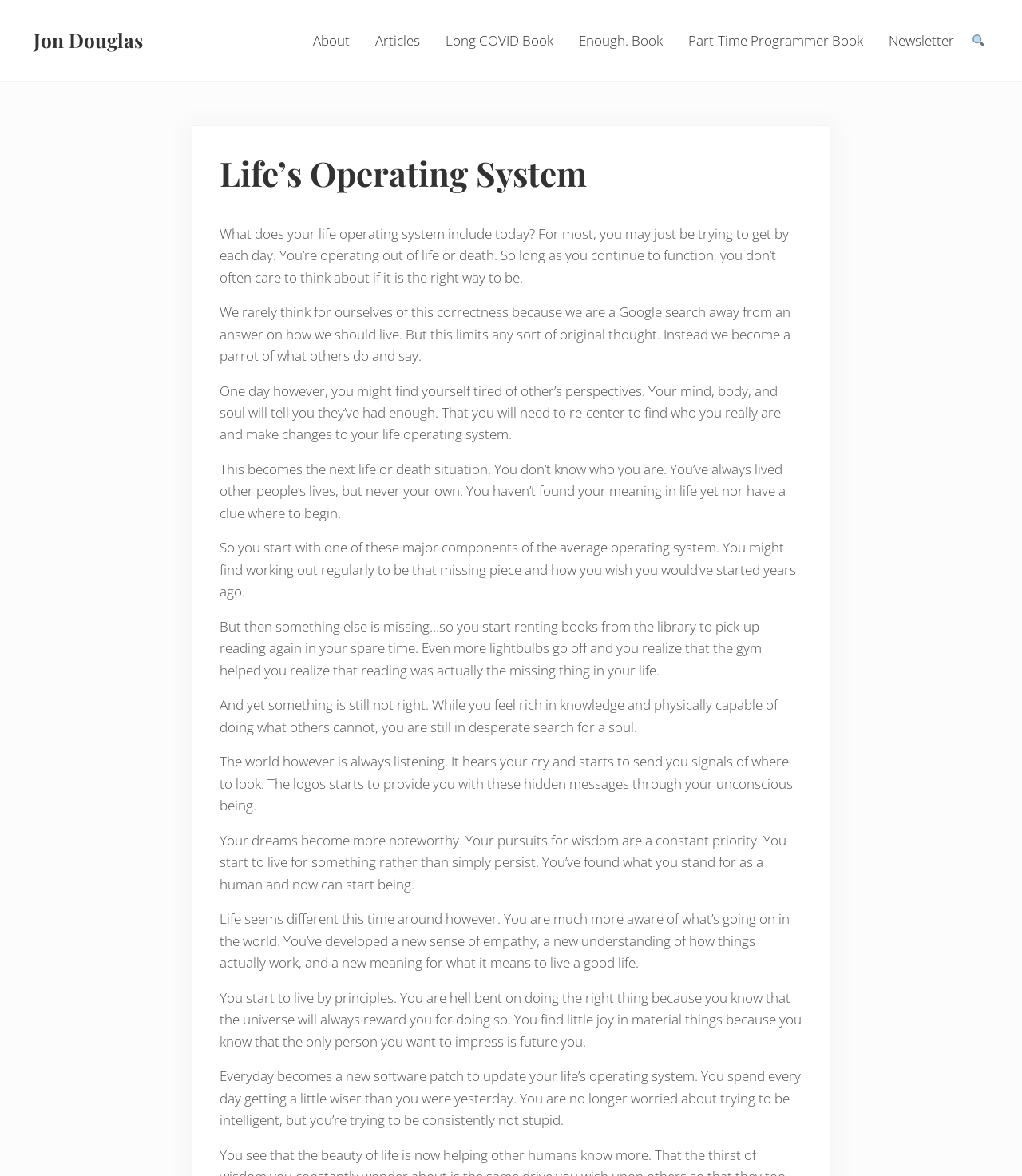Identify and extract the main heading from the webpage.

Life’s Operating System